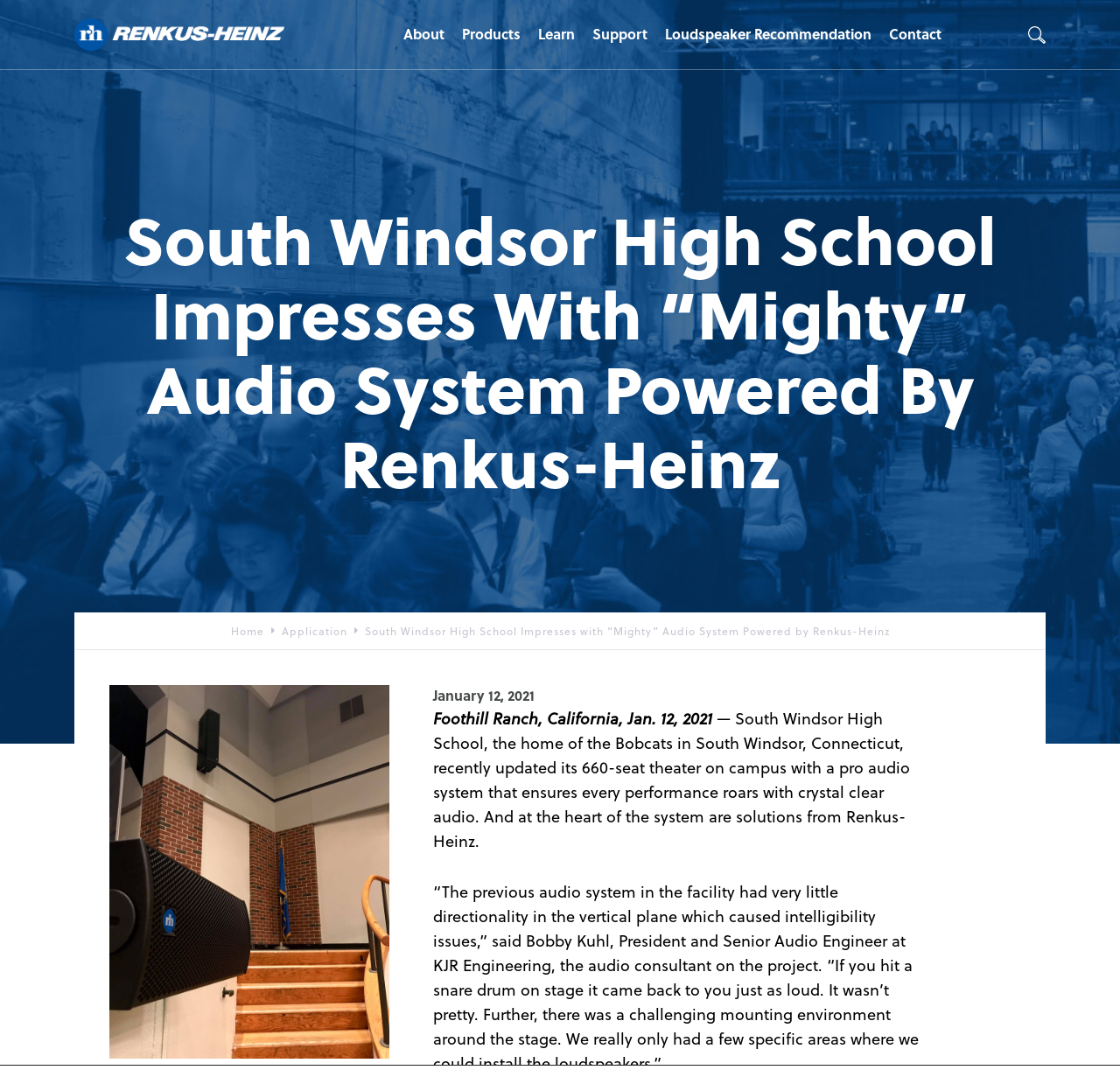Find and specify the bounding box coordinates that correspond to the clickable region for the instruction: "go to About page".

[0.36, 0.0, 0.396, 0.065]